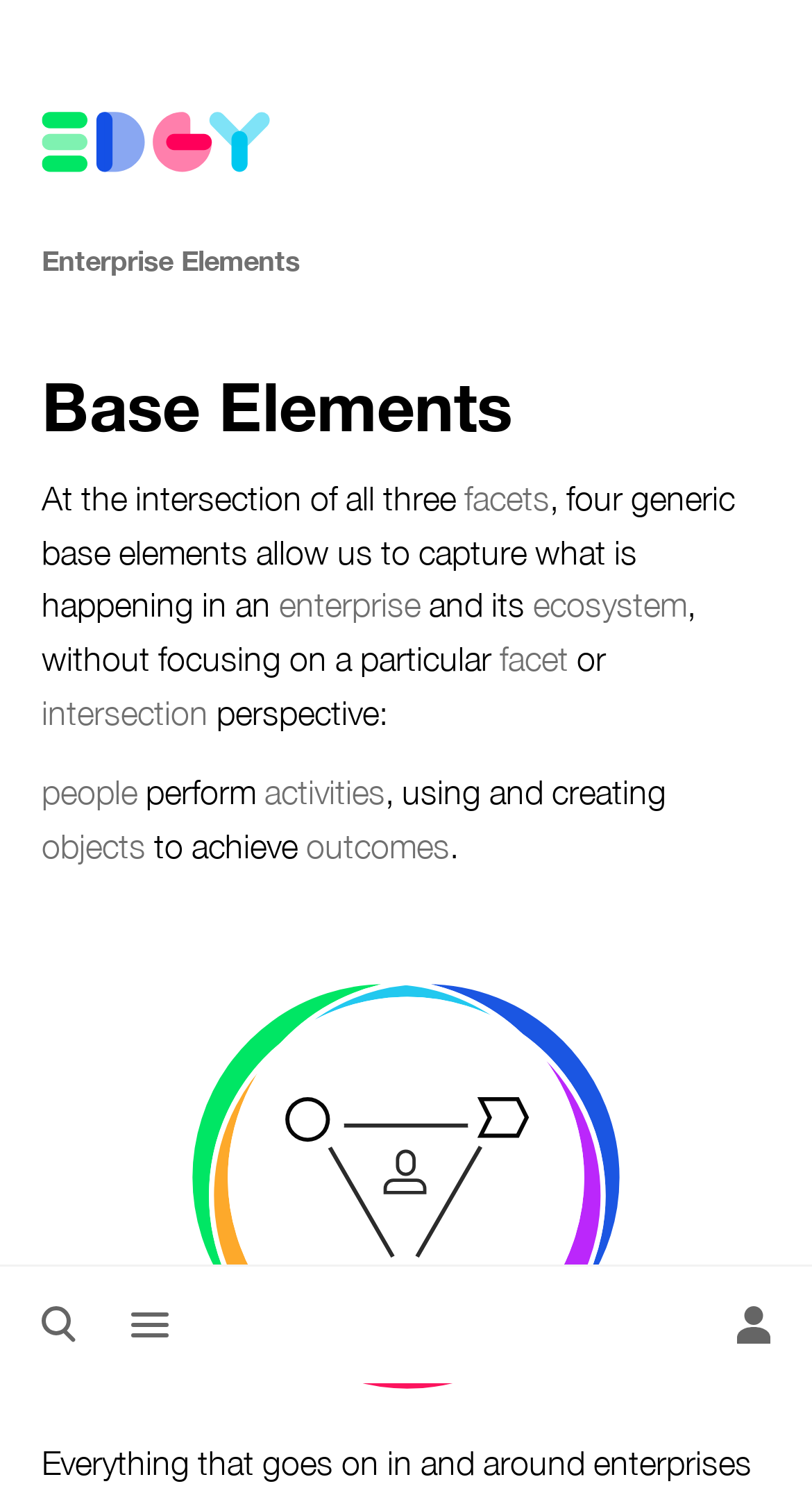Please find the bounding box for the UI component described as follows: "Enterprise Elements".

[0.051, 0.162, 0.369, 0.185]